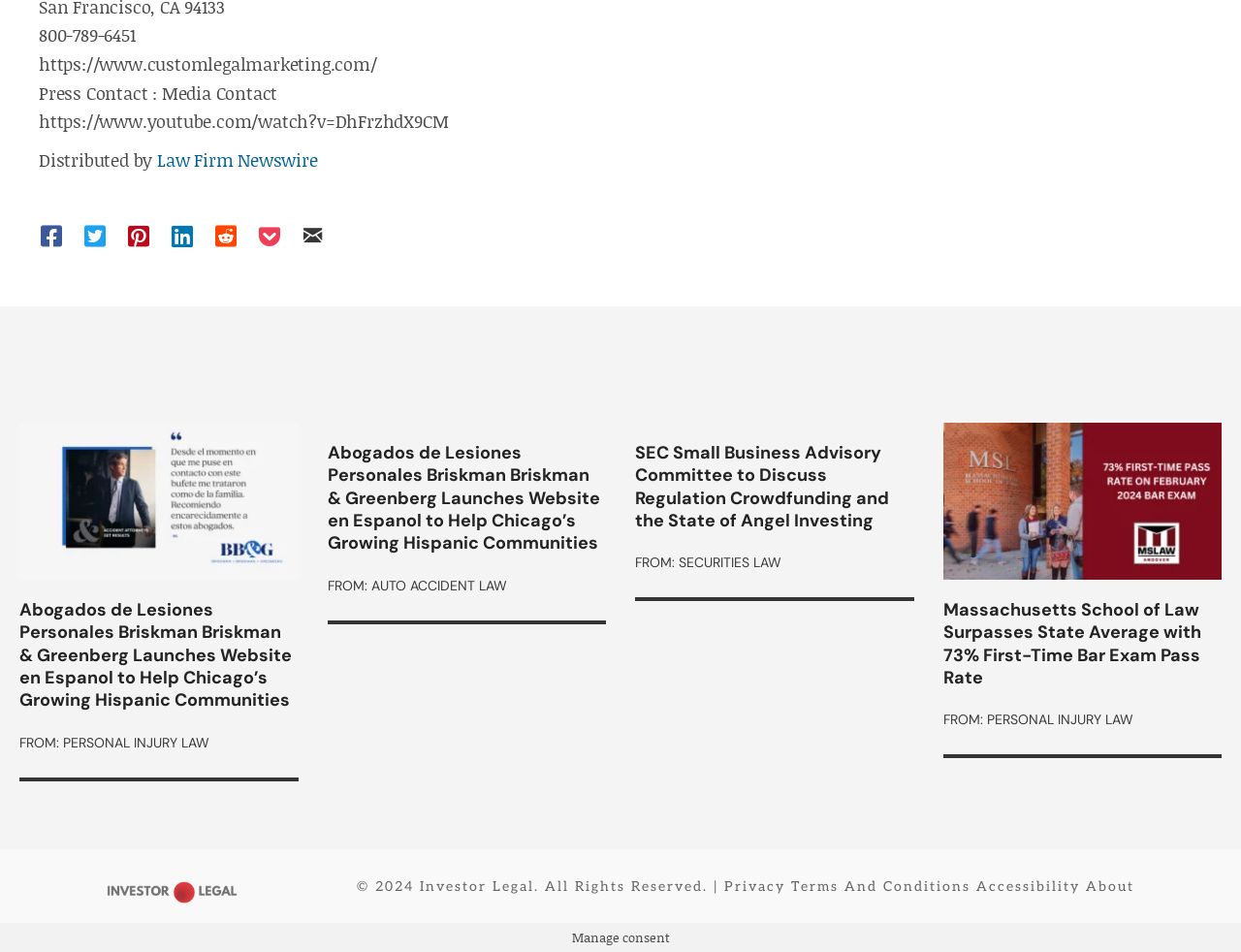What are the three categories of law mentioned on the page?
Refer to the image and offer an in-depth and detailed answer to the question.

The categories of law are mentioned in the links and headings elements on the page. Personal Injury Law is mentioned in two places, Auto Accident Law is mentioned once, and Securities Law is mentioned once.